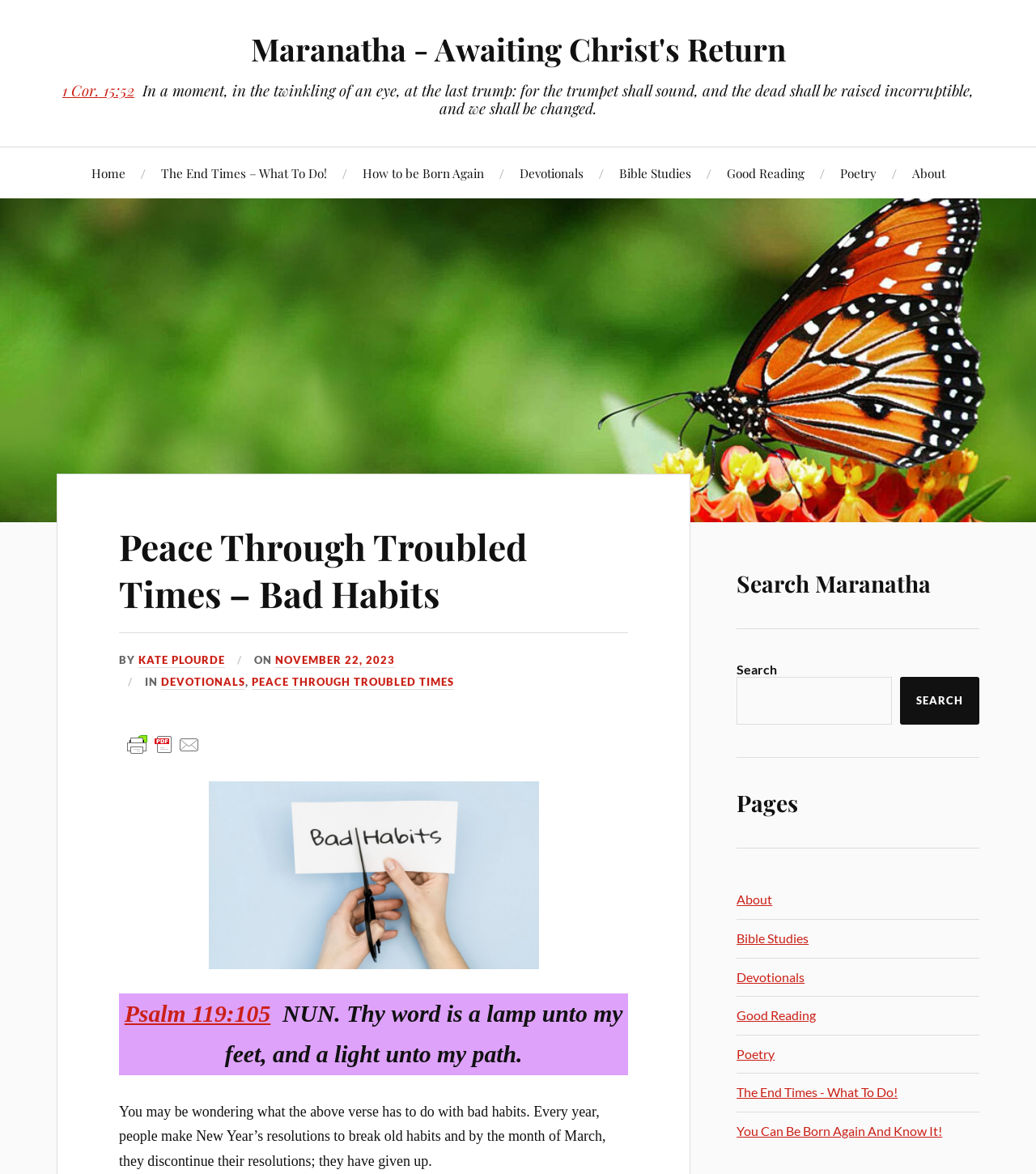Predict the bounding box coordinates of the area that should be clicked to accomplish the following instruction: "Visit the 'About' page". The bounding box coordinates should consist of four float numbers between 0 and 1, i.e., [left, top, right, bottom].

[0.88, 0.125, 0.912, 0.169]